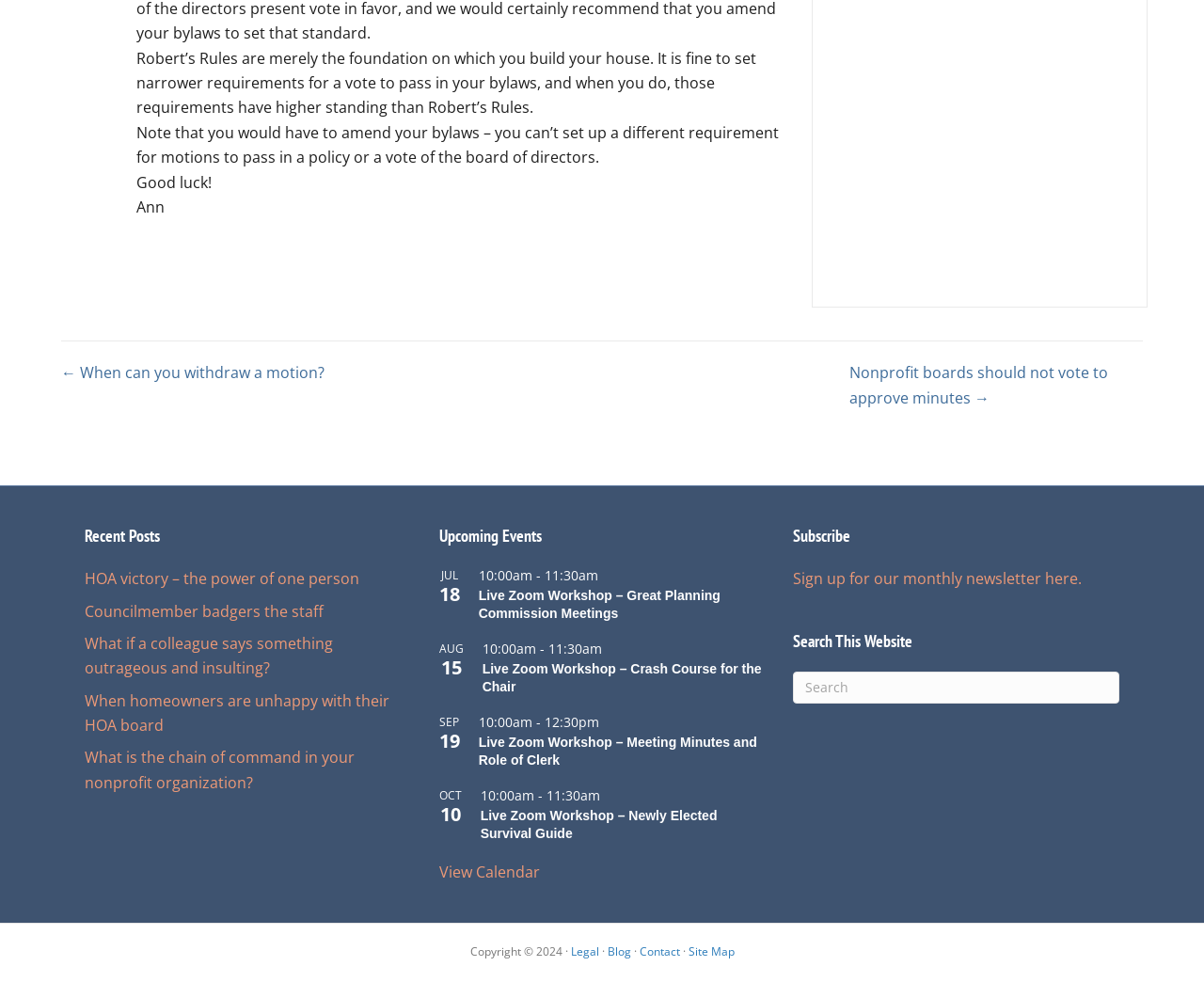What is the copyright information of the website?
Using the image as a reference, answer the question in detail.

The footer section of the website contains the copyright information, which is 'Copyright © 2024 ·', indicating that the website's content is copyrighted and protected by law.